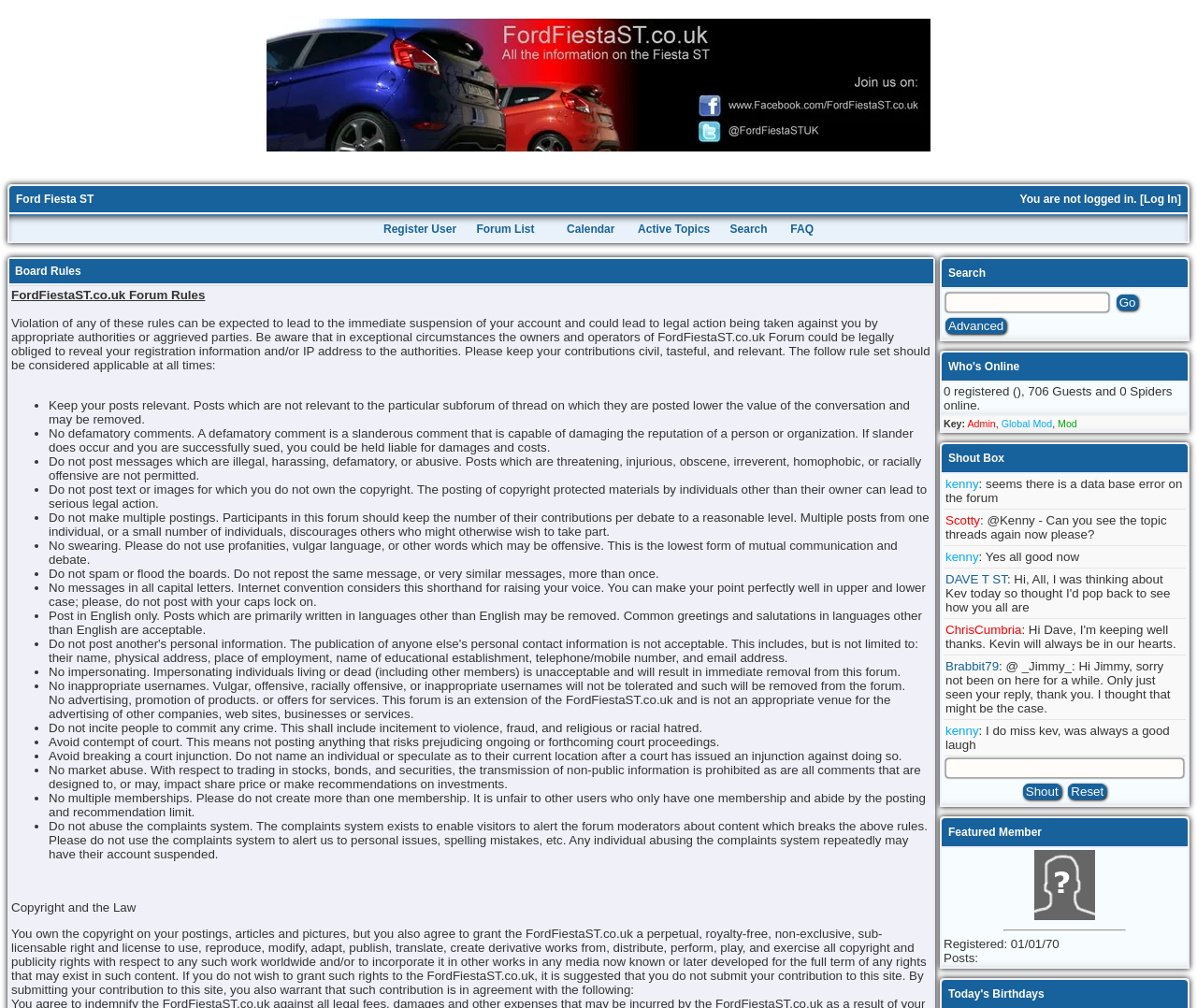Identify the bounding box coordinates of the clickable section necessary to follow the following instruction: "View who's online". The coordinates should be presented as four float numbers from 0 to 1, i.e., [left, top, right, bottom].

[0.792, 0.357, 0.852, 0.37]